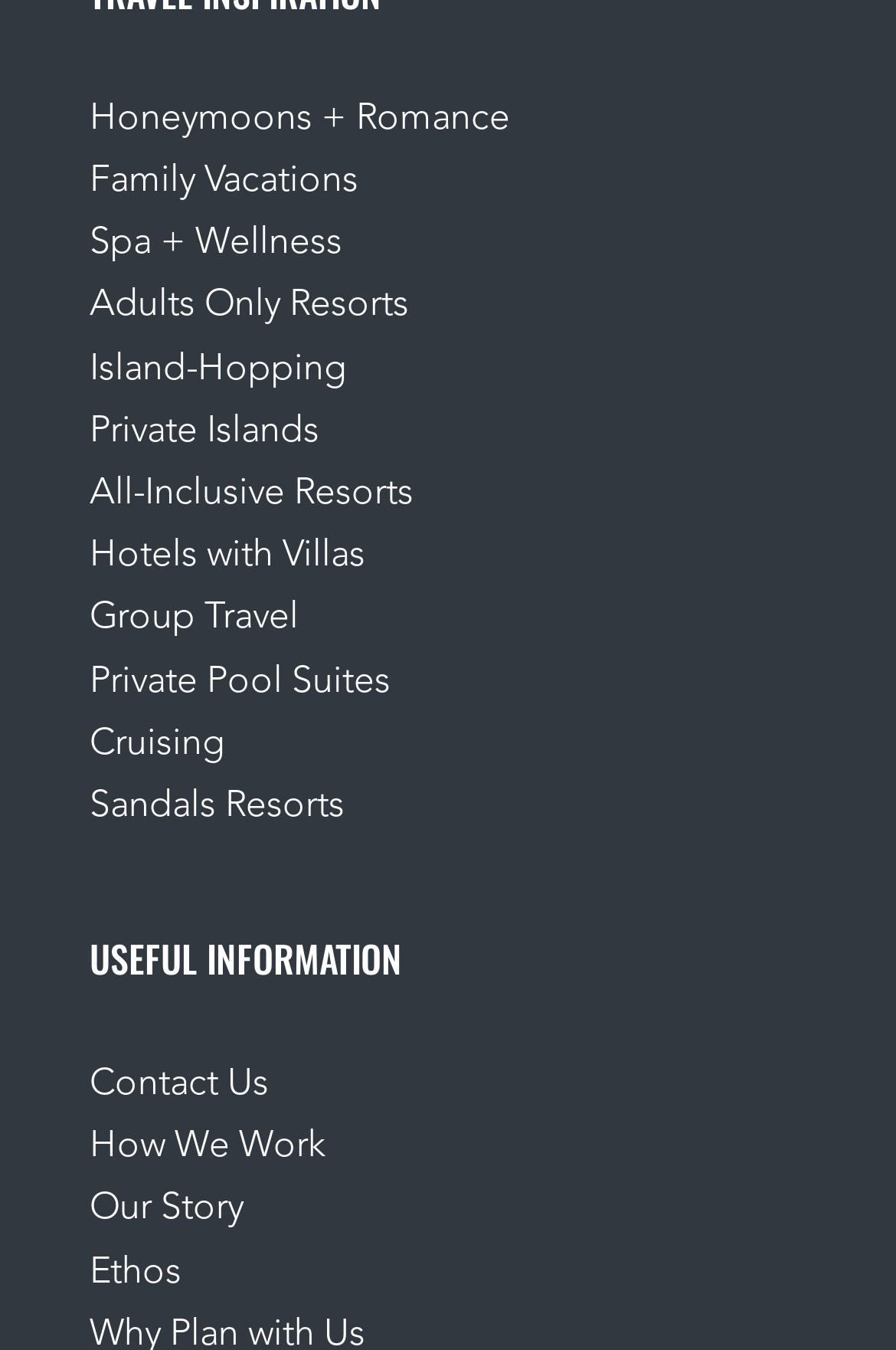What is the purpose of the 'USEFUL INFORMATION' section?
Please answer using one word or phrase, based on the screenshot.

Providing information